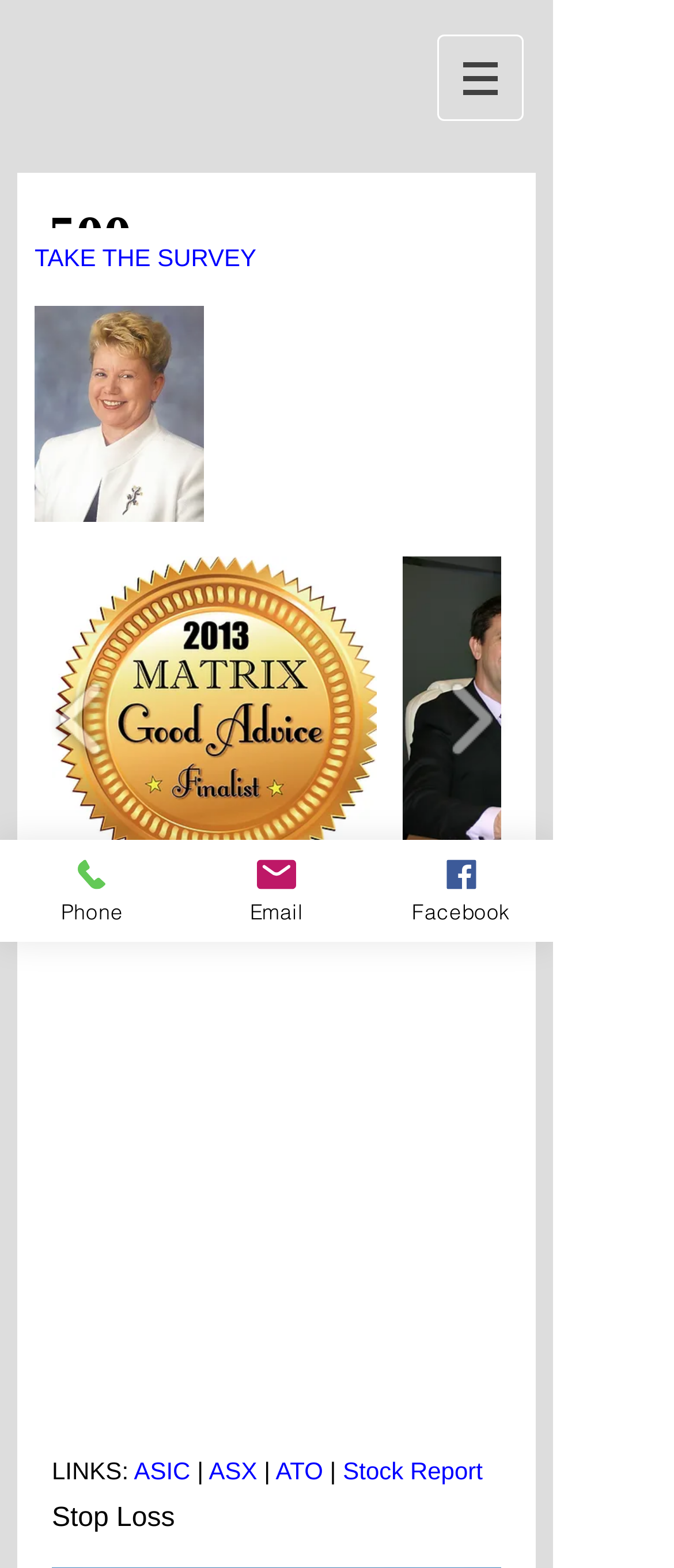What is the last link in the footer section?
Please answer using one word or phrase, based on the screenshot.

Stop Loss